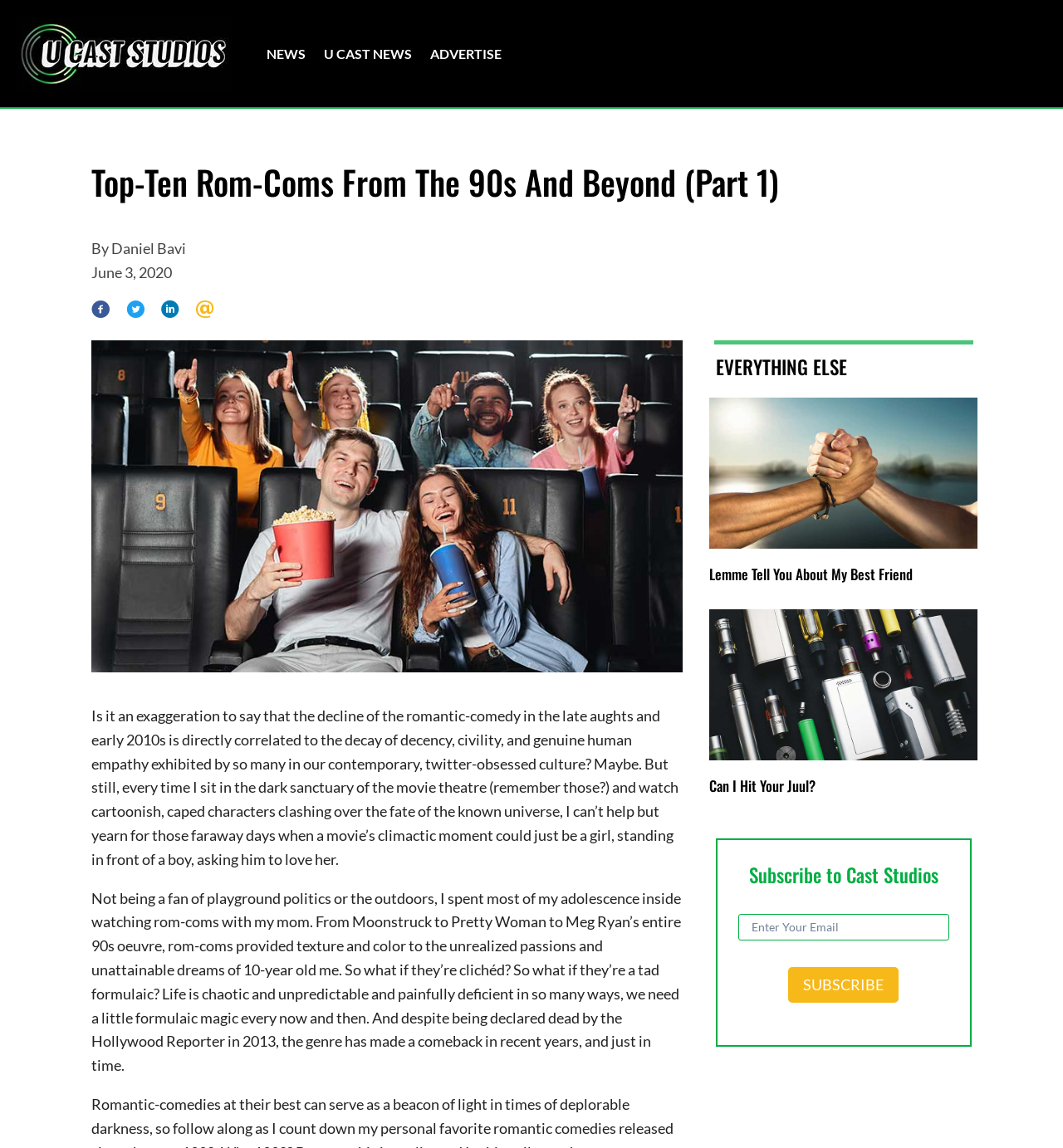Specify the bounding box coordinates of the area to click in order to execute this command: 'Click the U Cast Studios logo'. The coordinates should consist of four float numbers ranging from 0 to 1, and should be formatted as [left, top, right, bottom].

[0.016, 0.015, 0.219, 0.078]